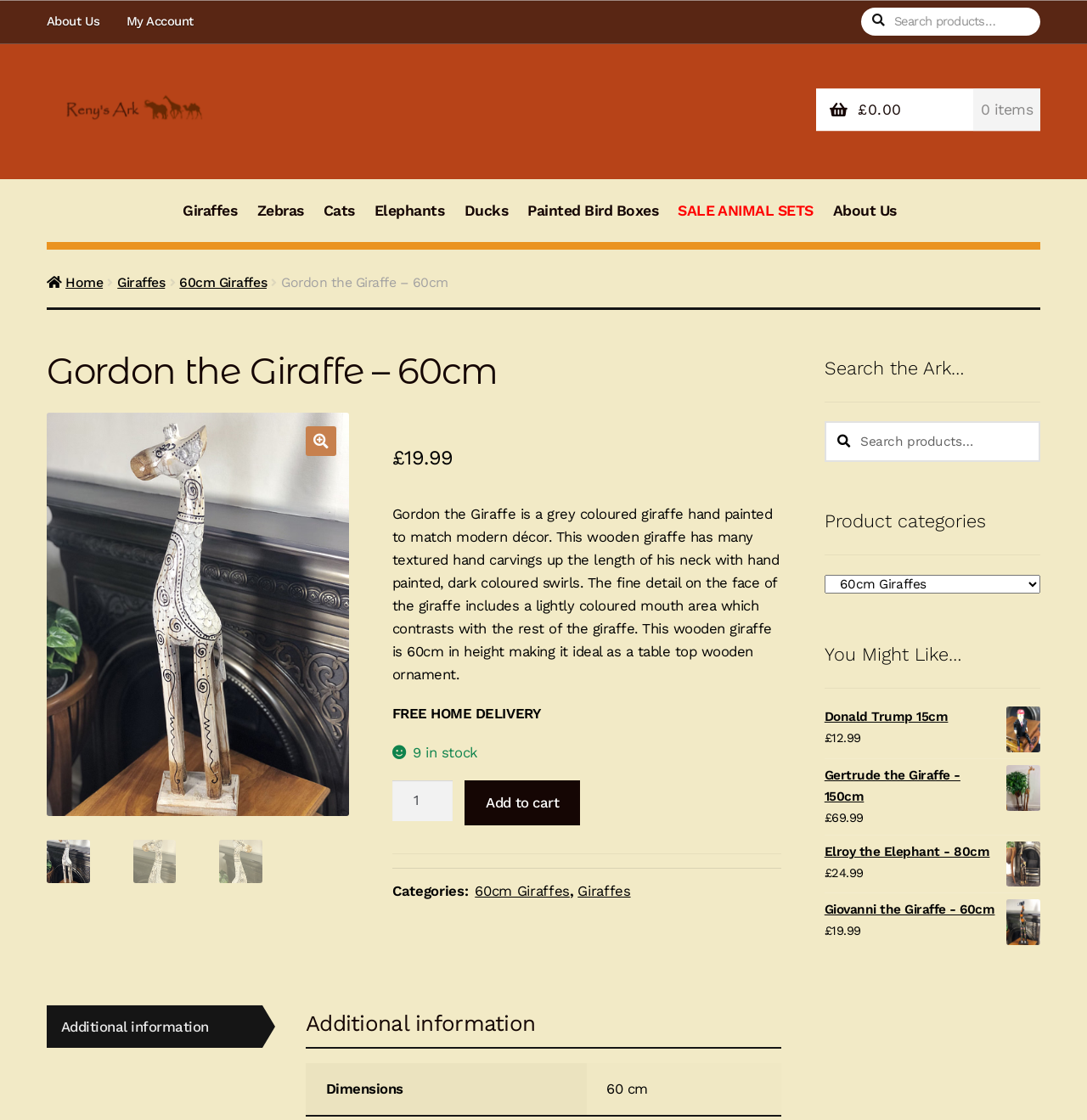Please find the bounding box for the UI component described as follows: "Elroy the Elephant - 80cm".

[0.758, 0.751, 0.957, 0.77]